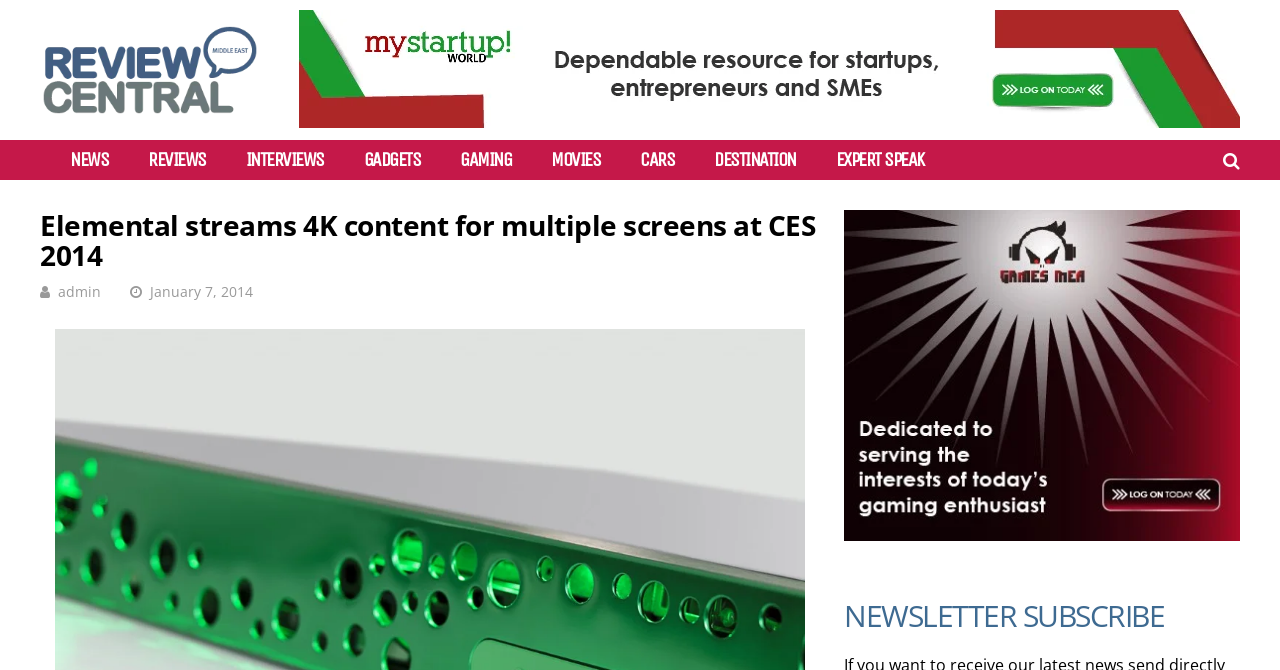Predict the bounding box coordinates for the UI element described as: "Facebook". The coordinates should be four float numbers between 0 and 1, presented as [left, top, right, bottom].

None